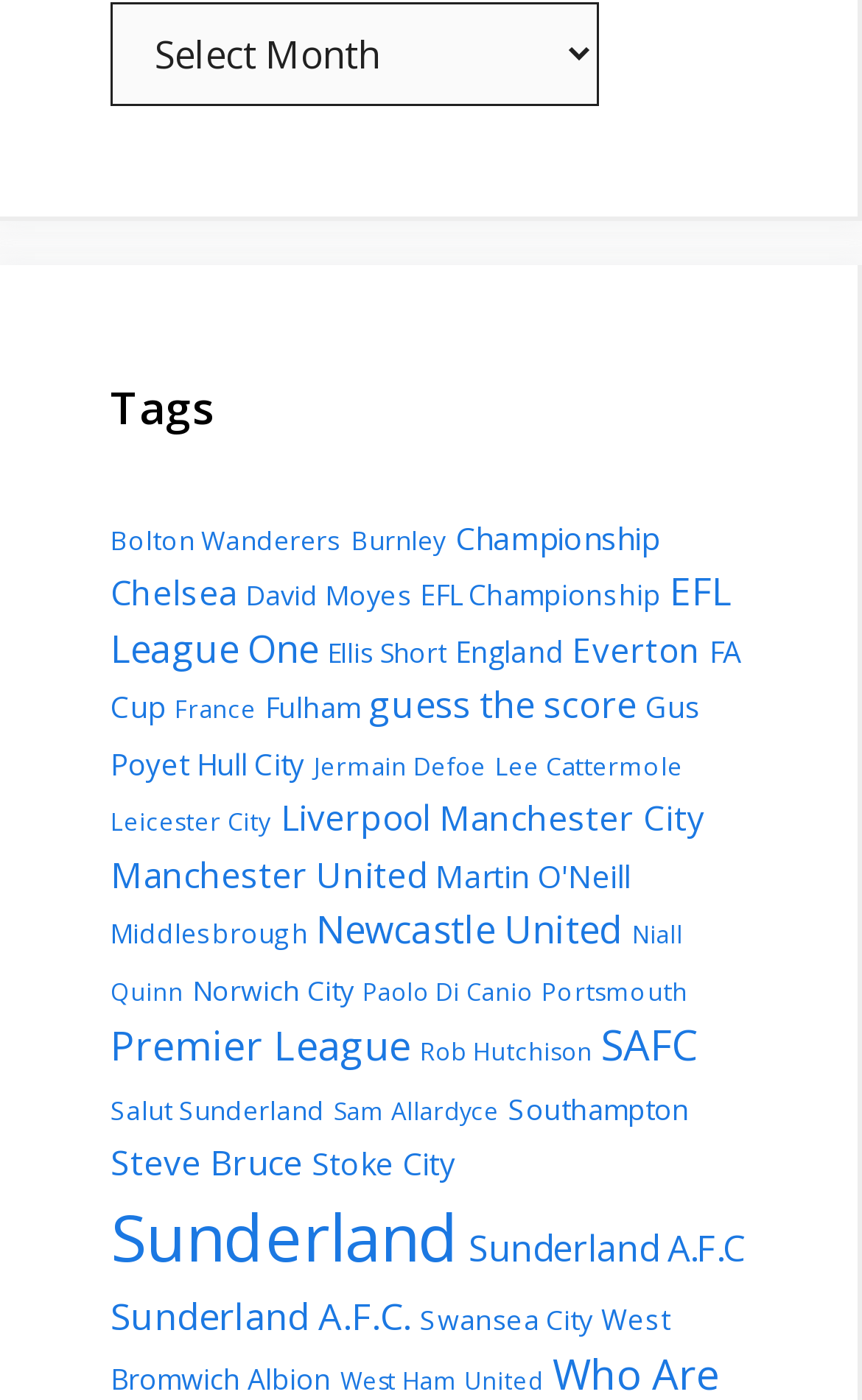Provide a one-word or short-phrase response to the question:
How many tags are available?

43